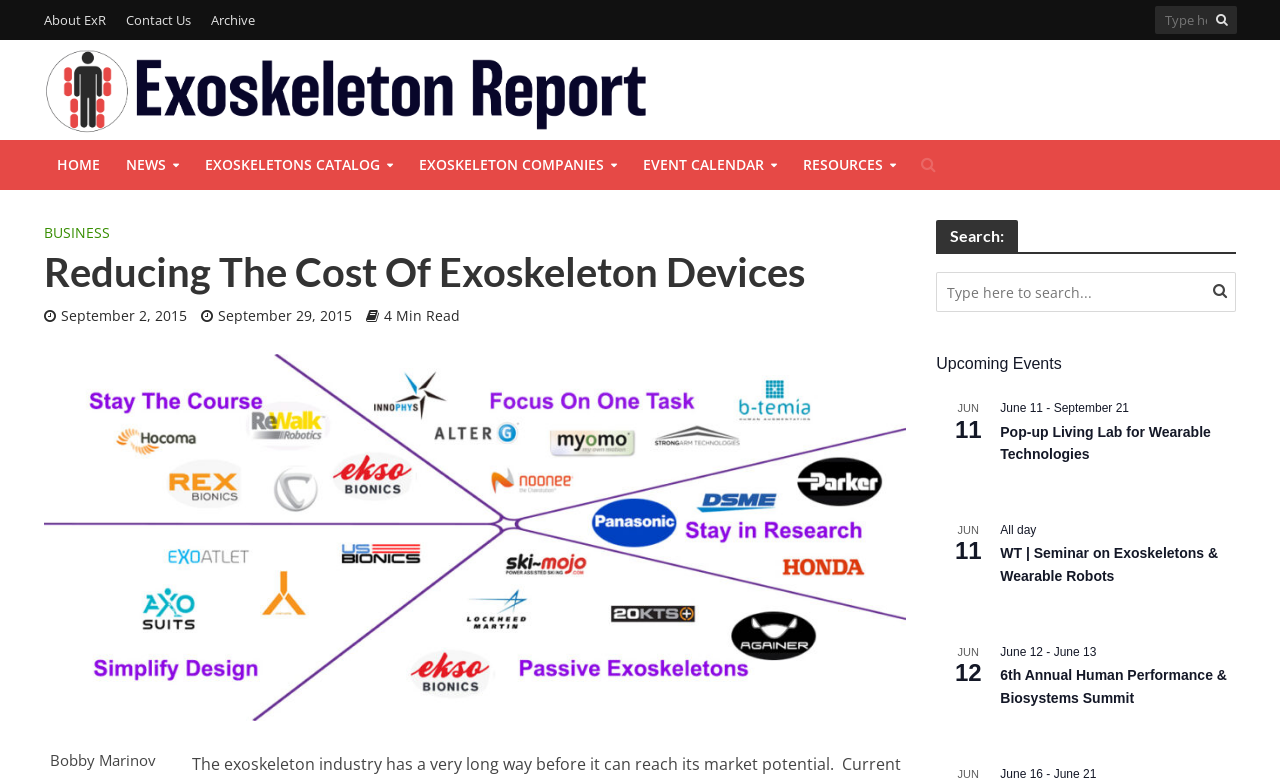Summarize the webpage in an elaborate manner.

This webpage is about reducing the cost of exoskeleton devices, with a focus on five strategies by businesses. The page has a navigation menu at the top, with links to "About ExR", "Contact Us", "Archive", and a search bar. Below the navigation menu, there is a logo and a heading that reads "Reducing The Cost Of Exoskeleton Devices". 

On the left side of the page, there are several links to different sections, including "HOME", "NEWS", "EXOSKELETONS CATALOG", "EXOSKELETON COMPANIES", "EVENT CALENDAR", and "RESOURCES". 

The main content of the page is divided into two columns. The left column has a heading that reads "Reducing The Cost Of Exoskeleton Devices" and a subheading that reads "September 2, 2015". Below this, there is an image related to the topic, followed by a section with a heading that reads "Search:" and a search bar. 

The right column has a section with upcoming events, including a pop-up living lab for wearable technologies, a seminar on exoskeletons and wearable robots, and a human performance and biosystems summit. Each event has a date and time listed, and some have links to more information. 

At the bottom of the page, there is a section with links to more articles, including one by Bobby Marinov.